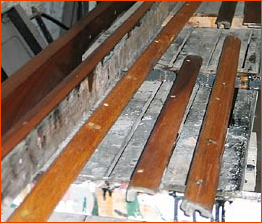Describe the important features and context of the image with as much detail as possible.

The image depicts a workbench showcasing wooden panels undergoing restoration. The panels vary in appearance, with some intricately detailed and polished, while others appear weathered and worn, revealing layers of old varnish and paint. Several screws are visible along the length of each panel, hinting at previous repairs or modifications. This particular stage of restoration indicates meticulous efforts to preserve the integrity of the wood, likely part of a larger project involving the refurbishment of an interior space. The context suggests that this is a workshop environment where skilled craftsmanship is focused on restoring historical or vintage fixtures.